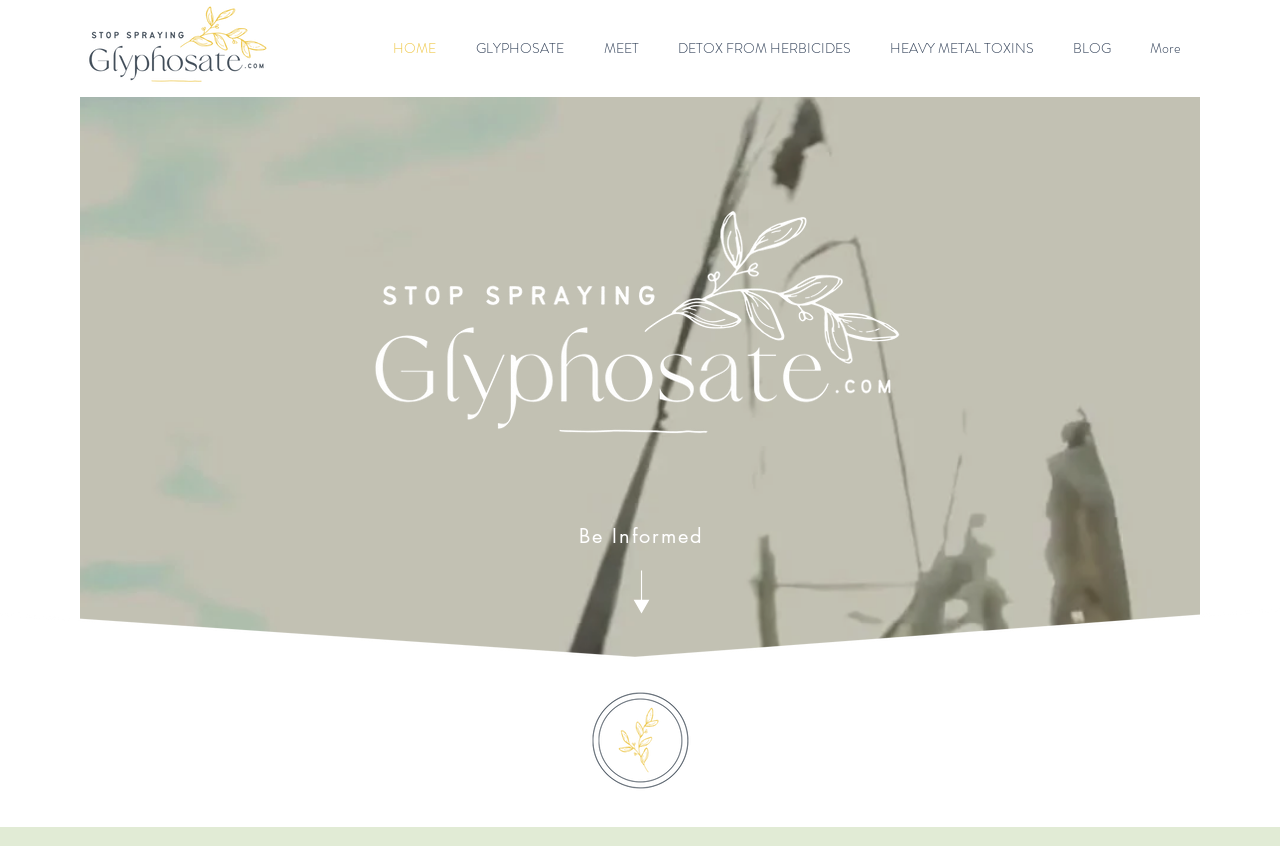What is the theme of the image with the description '1.png'
Analyze the image and provide a thorough answer to the question.

Although the image description is vague, its position on the webpage and the overall theme of the website suggest that the image is related to Glyphosate, possibly an illustration or graphic about its effects.